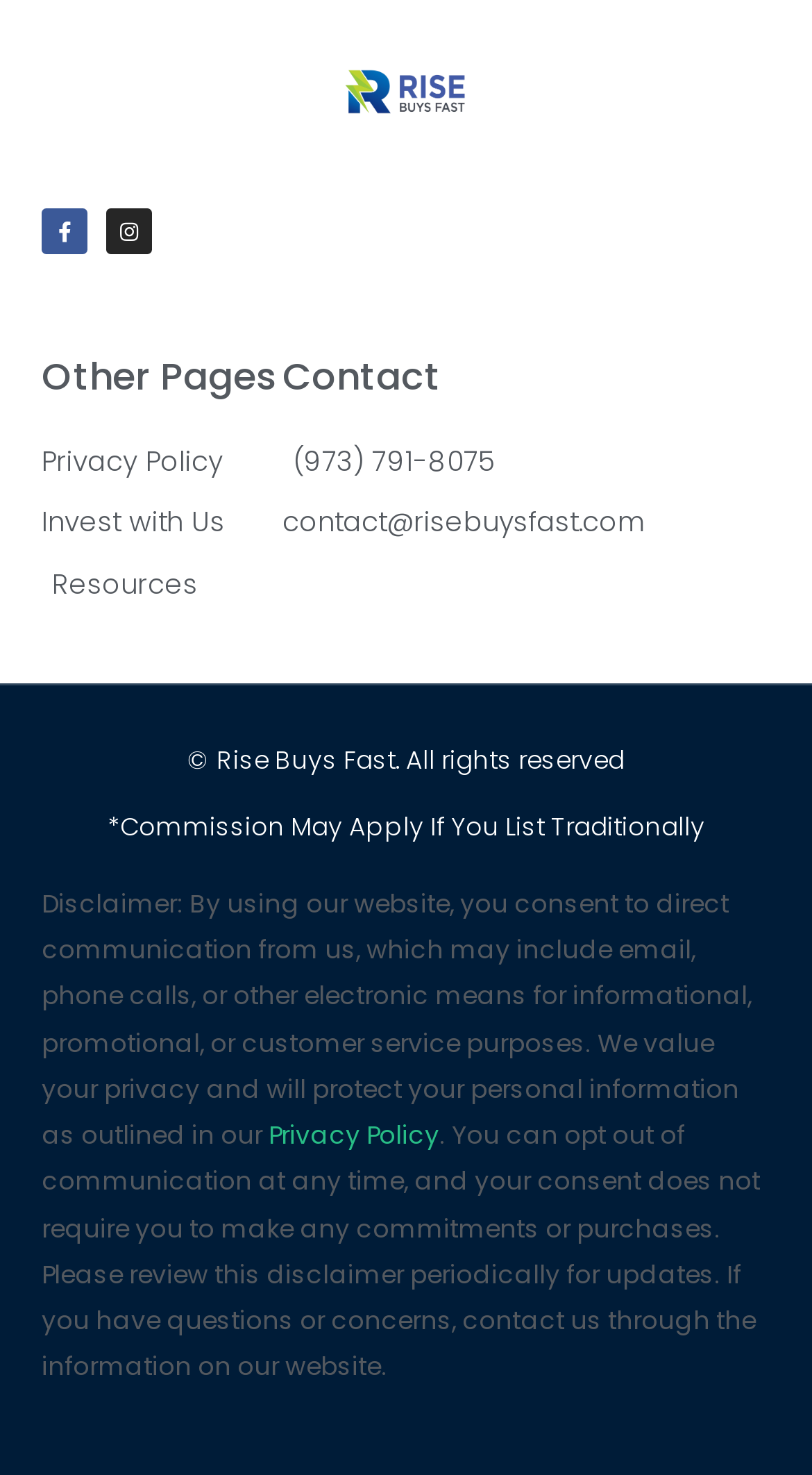Using details from the image, please answer the following question comprehensively:
What is the email address for contact?

I found the email address by looking at the 'Contact' section, where it is displayed as a link element.